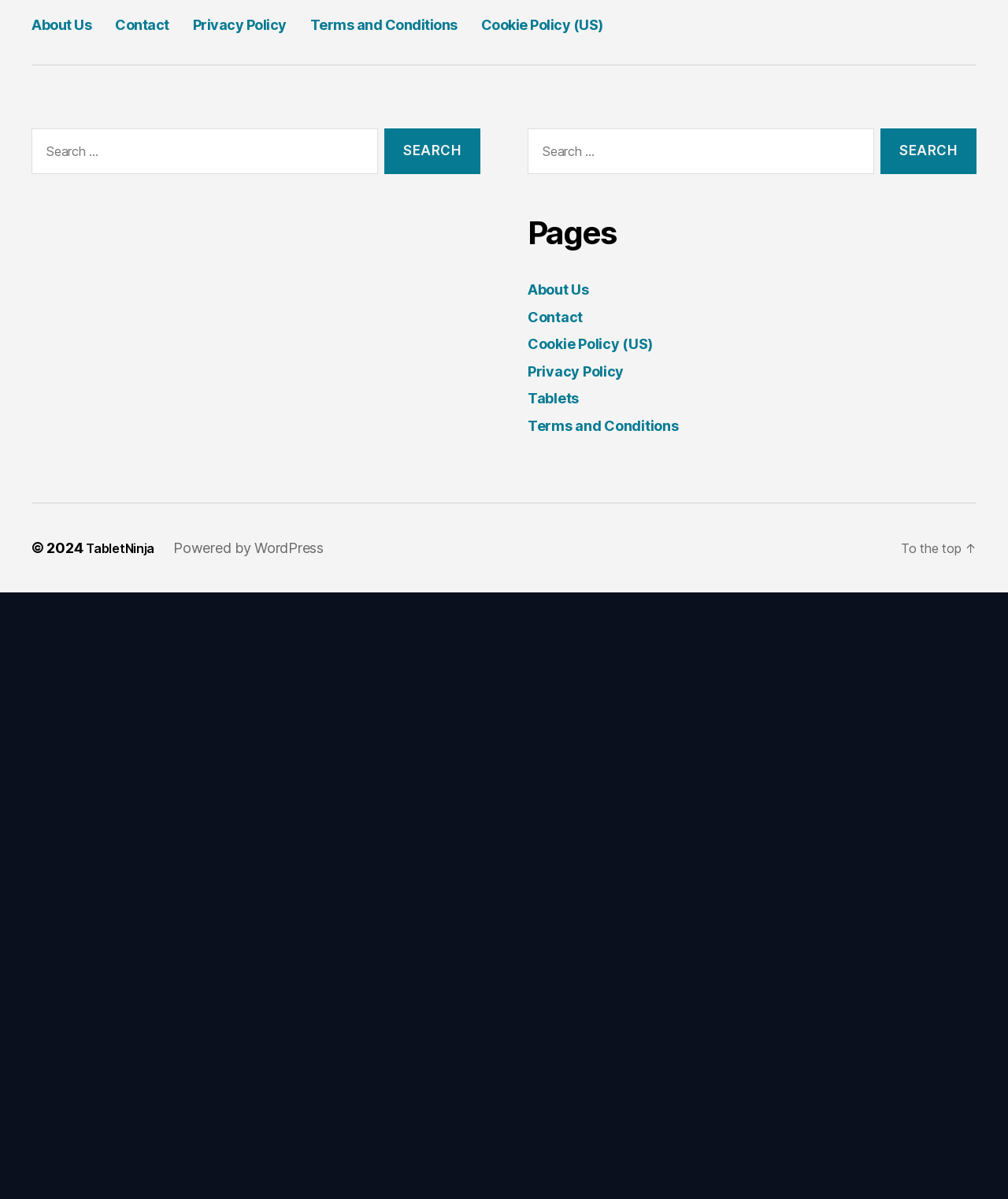Find the bounding box coordinates for the UI element whose description is: "3". The coordinates should be four float numbers between 0 and 1, in the format [left, top, right, bottom].

[0.494, 0.419, 0.505, 0.438]